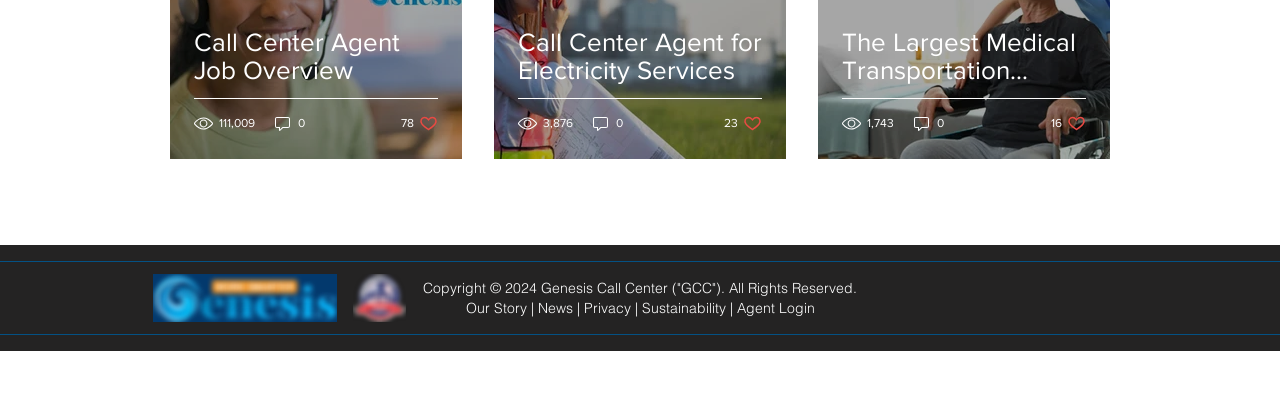Pinpoint the bounding box coordinates of the area that should be clicked to complete the following instruction: "Read about Our Story". The coordinates must be given as four float numbers between 0 and 1, i.e., [left, top, right, bottom].

[0.364, 0.751, 0.411, 0.797]